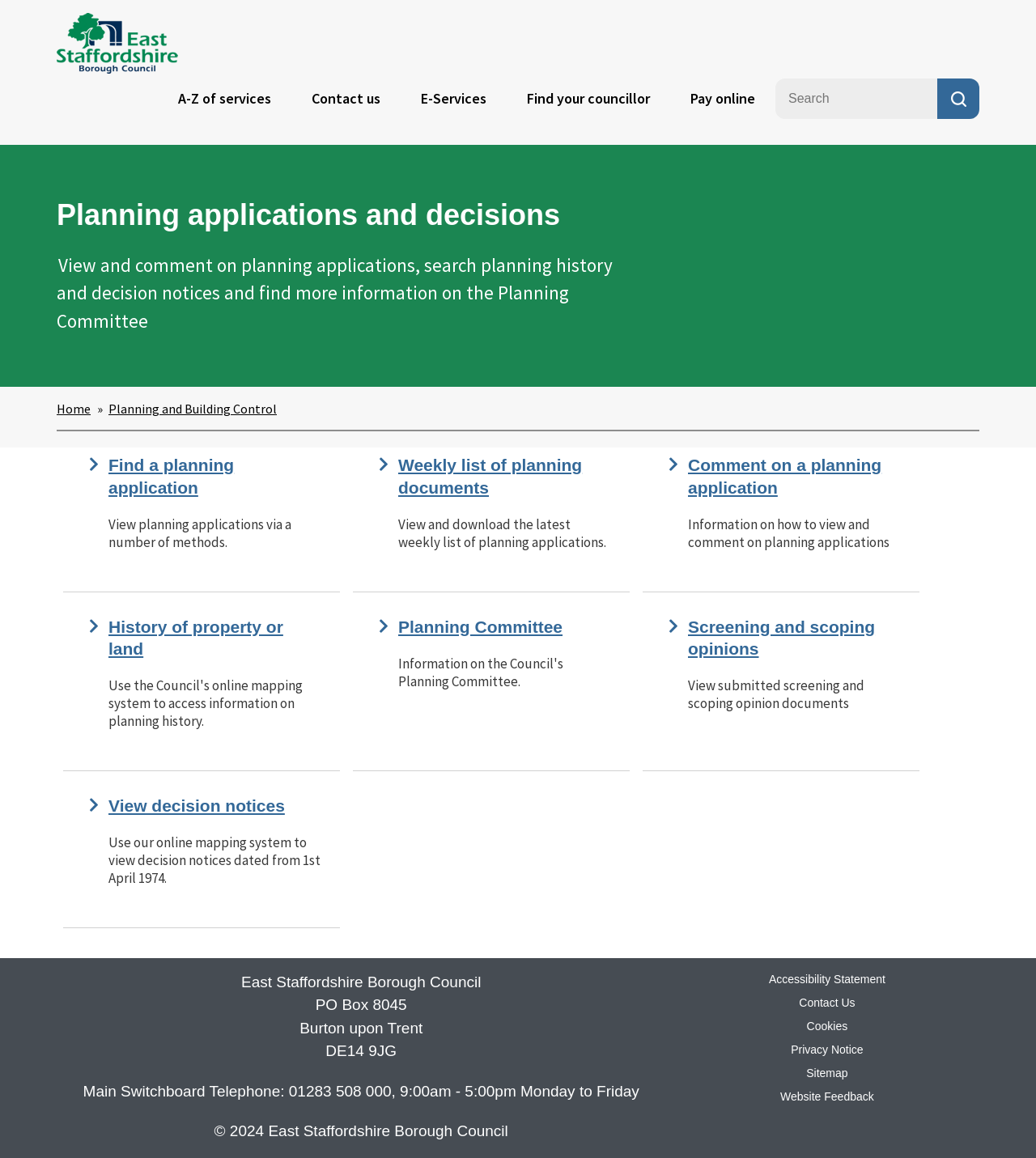Could you indicate the bounding box coordinates of the region to click in order to complete this instruction: "Search planning history and decision notices".

[0.055, 0.218, 0.591, 0.287]